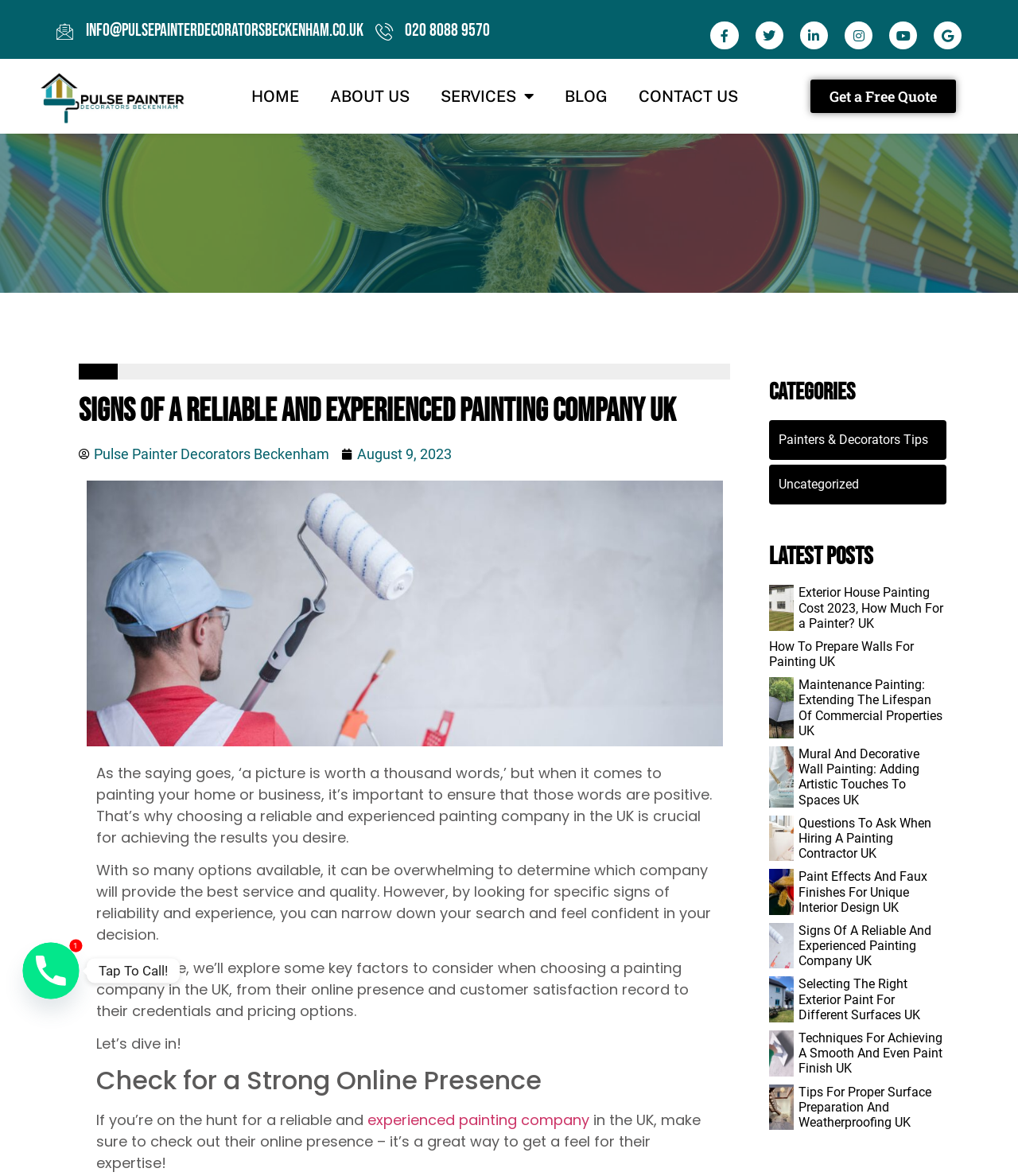What is the company name of the painting service?
Carefully analyze the image and provide a thorough answer to the question.

The company name can be found in the logo at the top left of the webpage, which is an image with the text 'Pulse-Painter-Decorators-Beckenham-LOGO'.